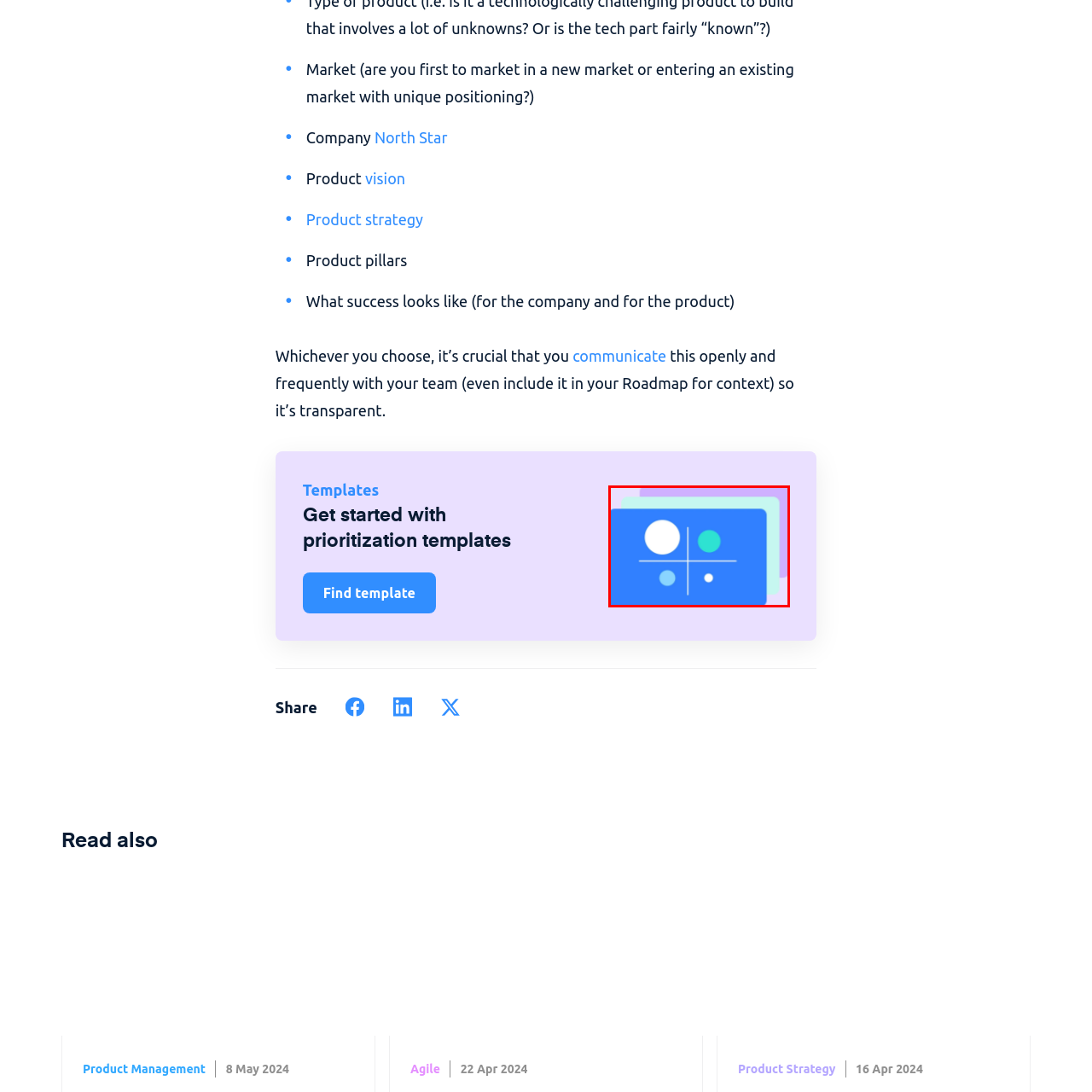Create a thorough description of the image portion outlined in red.

The image features a graphic representation of design elements typically associated with product management tools or templates. It includes a prominent blue rectangular card layered behind two other cards — one a light blue and the other a soft purple. Within the blue card, various geometric shapes such as circles and a line grid are depicted, conveying a sense of organization and strategic thinking. This visual aligns with the theme of prioritization templates, highlighting how these tools can help teams effectively structure their product visions and strategies. The graphic serves as an engaging introduction to the airfocus templates, providing users with a clear representation of efficient product management solutions.